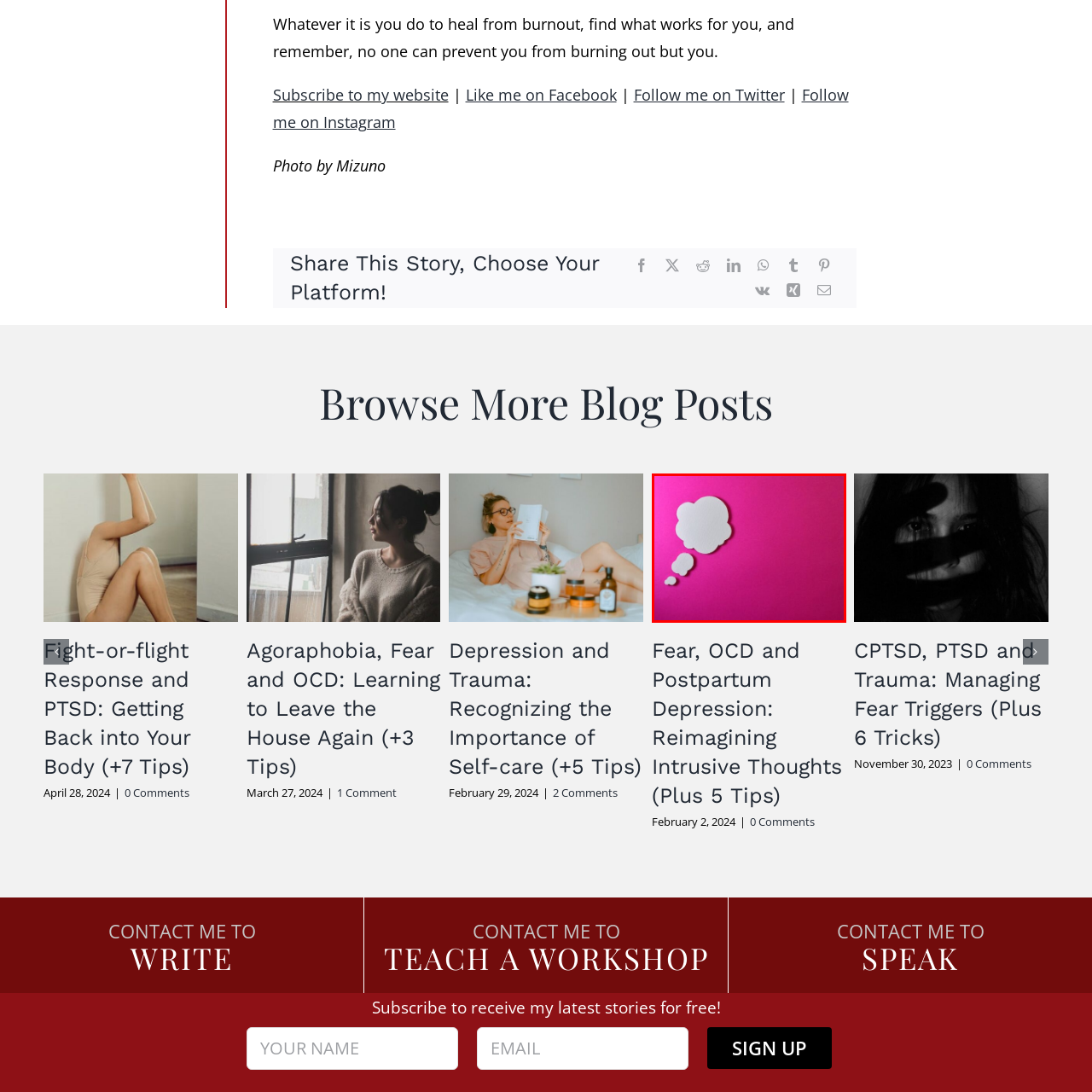Check the image inside the red boundary and briefly answer: What shape represents thought and reflection?

Speech bubbles